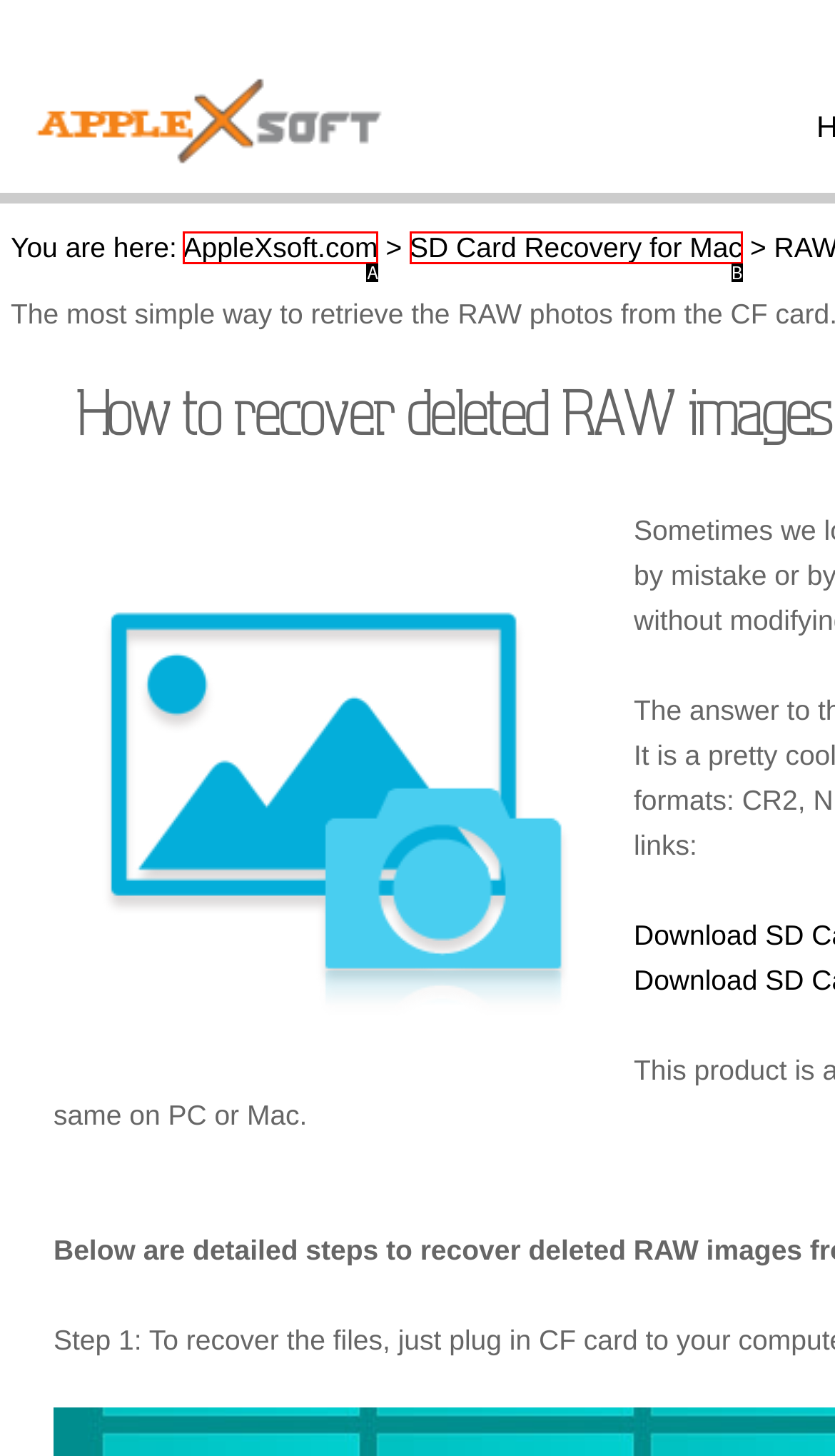Which UI element matches this description: SD Card Recovery for Mac?
Reply with the letter of the correct option directly.

B